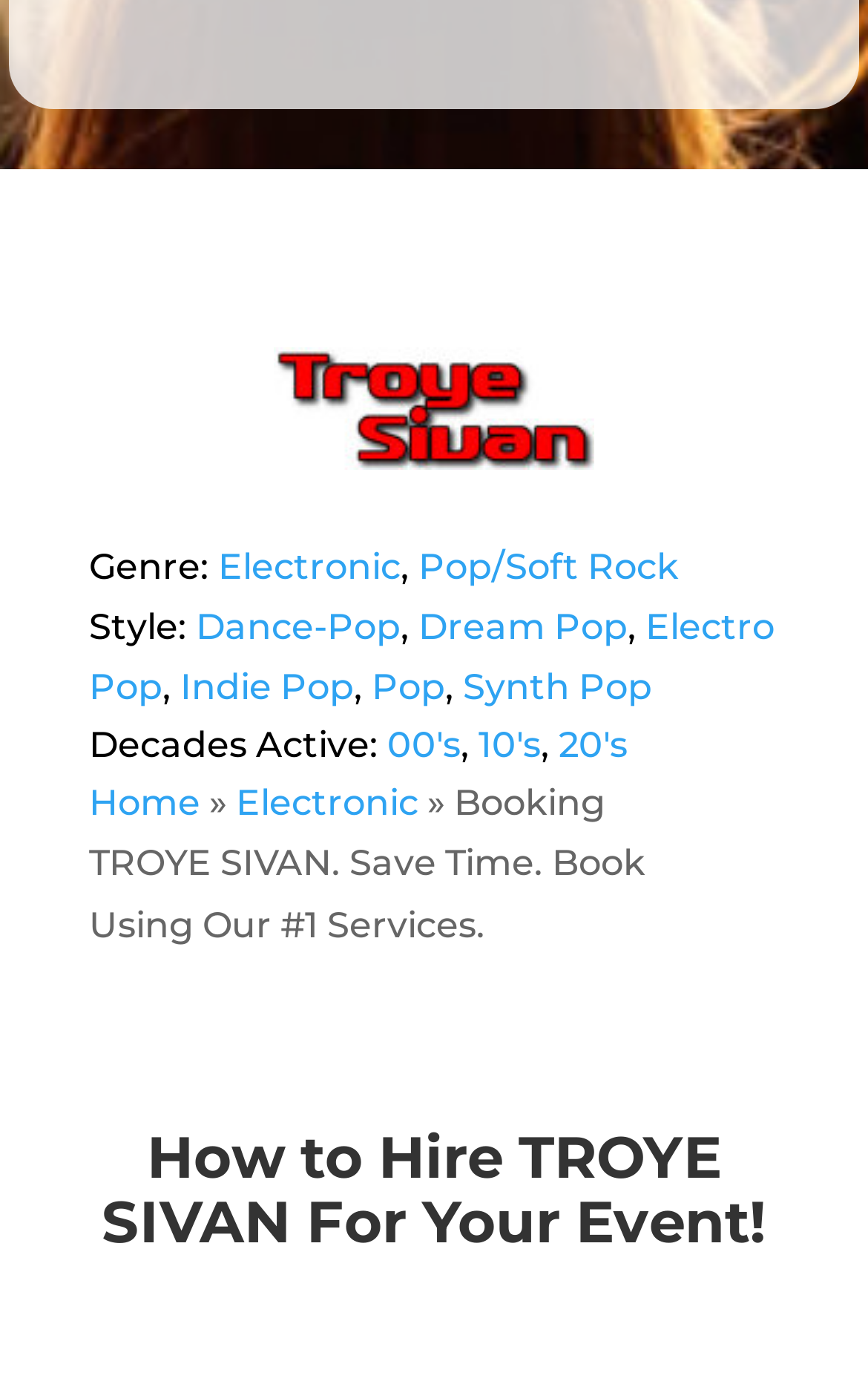What is the title of the section that explains how to hire Troye Sivan?
Please answer using one word or phrase, based on the screenshot.

How to Hire TROYE SIVAN For Your Event!